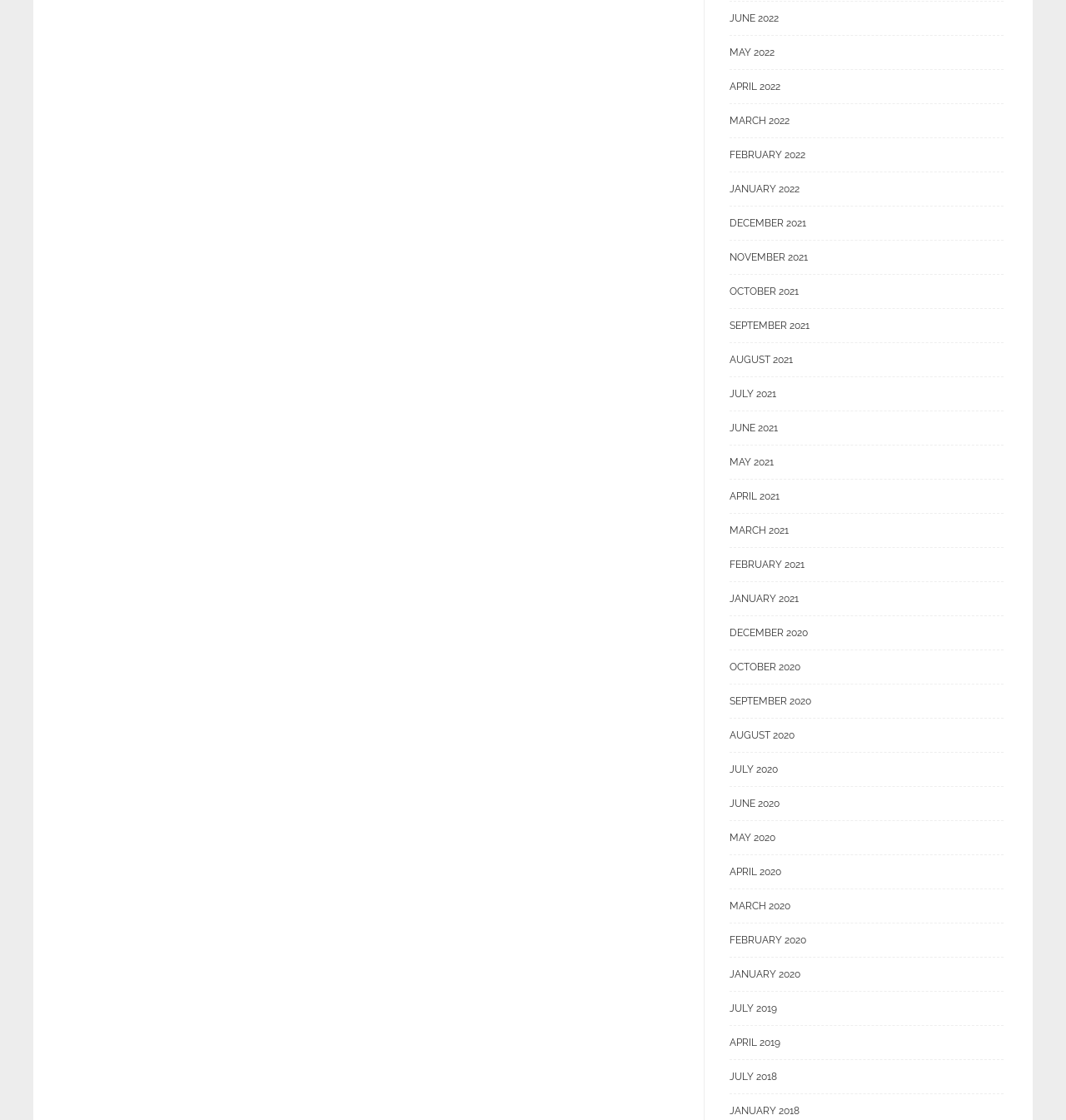What is the earliest month listed?
Using the image as a reference, give a one-word or short phrase answer.

JANUARY 2018